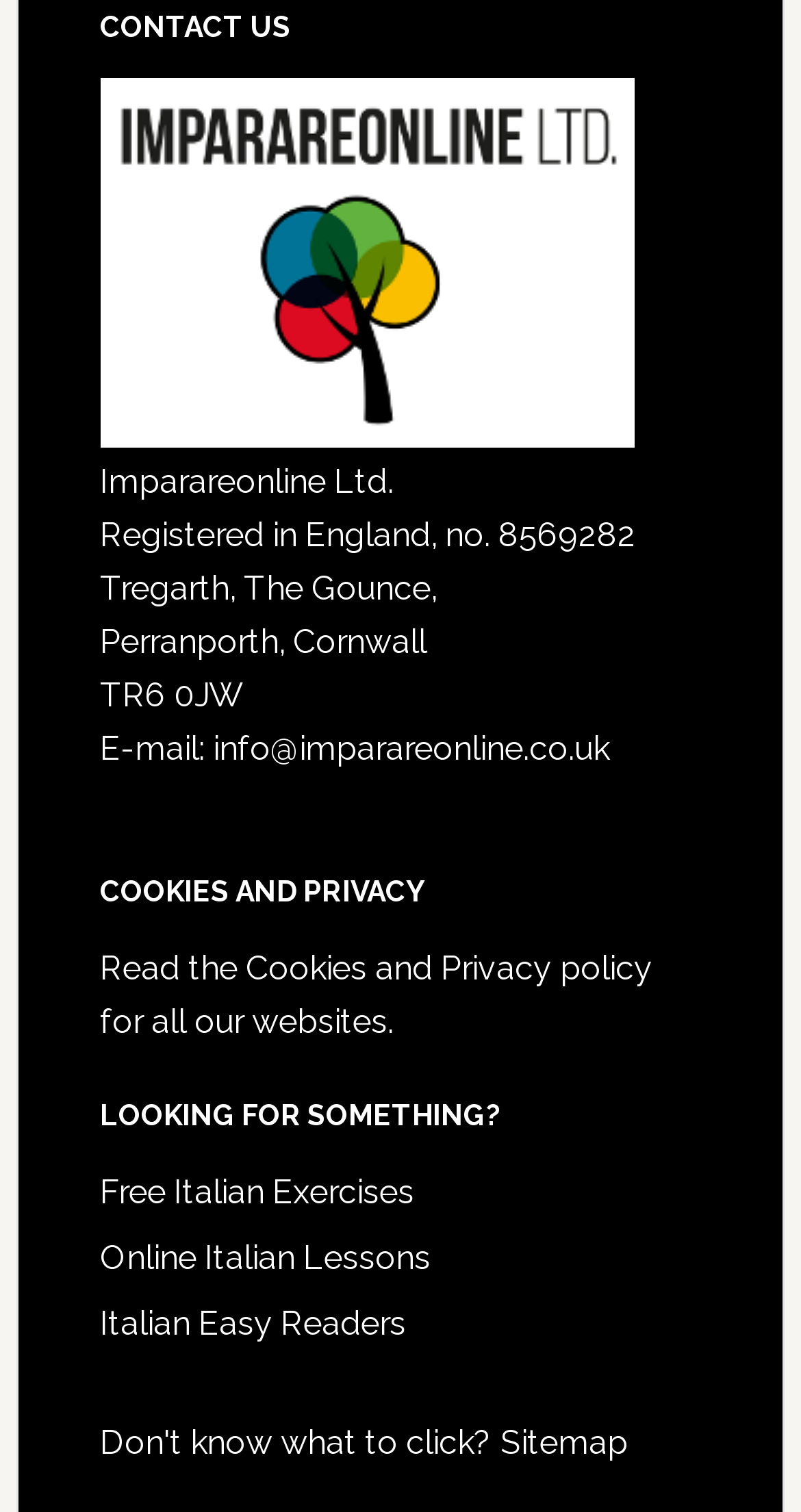Please provide a comprehensive response to the question based on the details in the image: What is the email address of the company?

The email address of the company can be found in the contact information section, which is located in the top part of the webpage. It is written as 'E-mail: info@imparareonline.co.uk'.